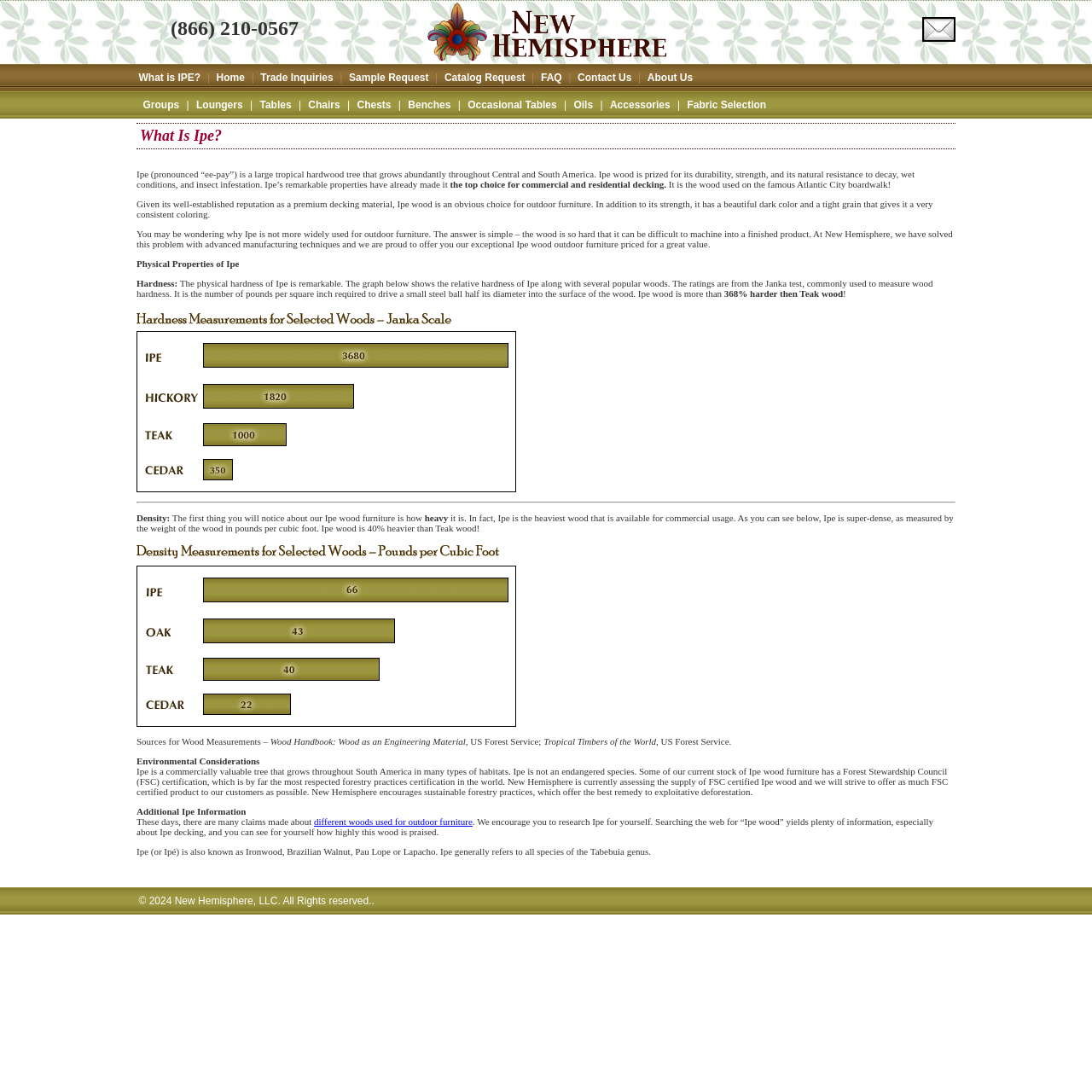Detail the features and information presented on the webpage.

This webpage is about New Hemisphere Ipe Wood Outdoor Furniture. At the top, there is a contact information section with a "Contact Us" image, a phone number "(866) 210-0567", and a link to "New Hemisphere". Below this section, there is a navigation menu with links to "What is IPE?", "Home", "Trade Inquiries", "Sample Request", "Catalog Request", "FAQ", "Contact Us", and "About Us". 

On the left side, there is a secondary navigation menu with links to "Groups", "Loungers", "Tables", "Chairs", "Chests", "Benches", "Occasional Tables", "Oils", "Accessories", and "Fabric Selection". 

The main content of the webpage is about Ipe wood, a type of tropical hardwood. There is a brief introduction to Ipe wood, describing its durability, strength, and natural resistance to decay, wet conditions, and insect infestation. 

Below this introduction, there are several sections discussing the physical properties of Ipe wood, including its hardness and density. There are also images and graphs comparing Ipe wood to other types of wood. 

The webpage also touches on environmental considerations, mentioning that Ipe is not an endangered species and that New Hemisphere encourages sustainable forestry practices. 

Finally, there is a section providing additional information about Ipe wood, encouraging users to research it themselves, and a footer with a copyright notice.